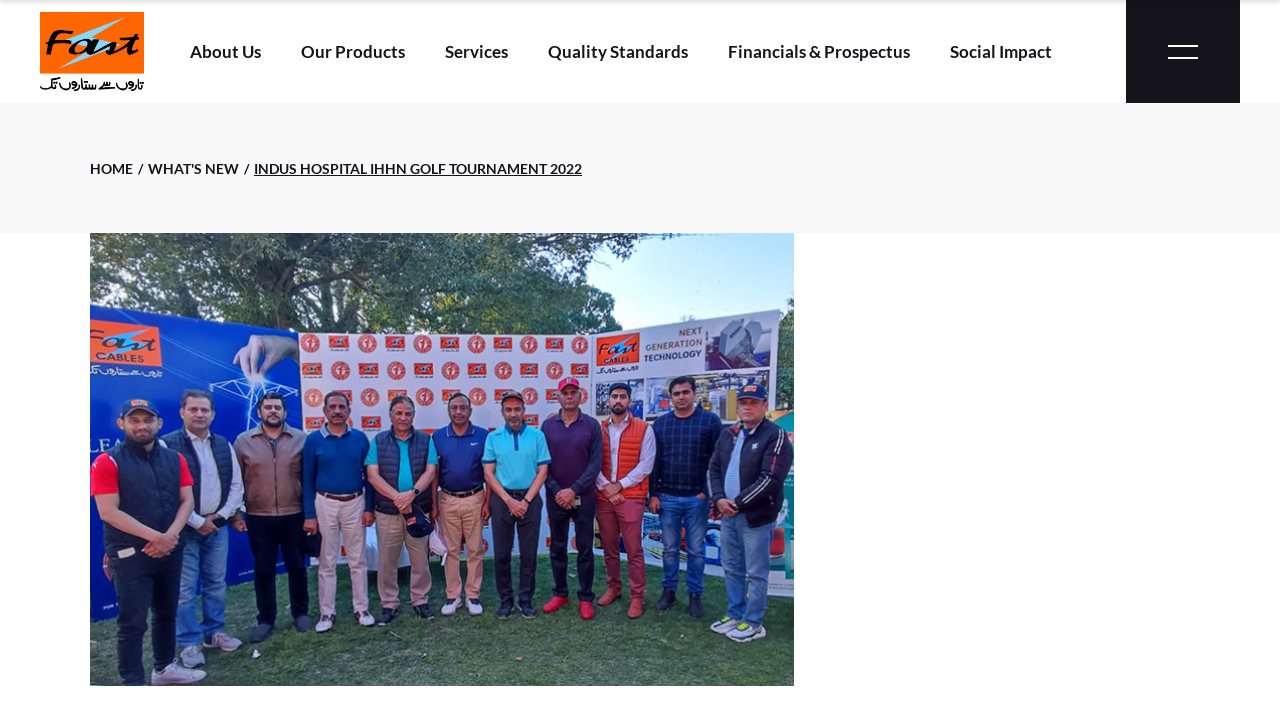Please find and give the text of the main heading on the webpage.

INDUS HOSPITAL IHHN GOLF TOURNAMENT 2022